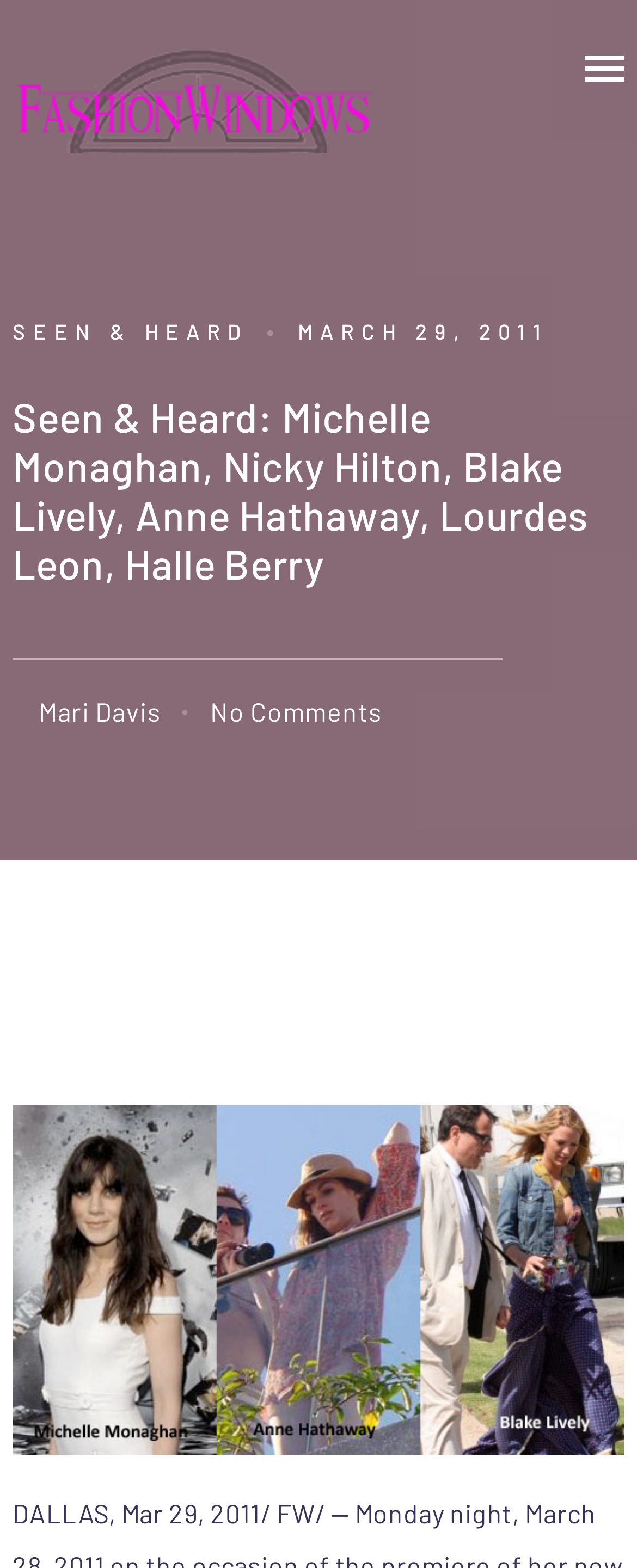Give a detailed account of the webpage's layout and content.

The webpage appears to be an article or blog post about celebrities and fashion. At the top, there is a heading that reads "FashionWindows Network" with an accompanying image. To the right of this heading, there is a small image with no description. Below the heading, there is a link labeled "SEEN & HEARD" and a static text element displaying the date "MARCH 29, 2011". 

The main content of the webpage is a heading that lists several celebrity names, including Michelle Monaghan, Nicky Hilton, Blake Lively, Anne Hathaway, Lourdes Leon, and Halle Berry. This heading spans almost the entire width of the page. 

Below the main heading, there are two links, one labeled "Mari Davis" and another labeled "No Comments". At the very bottom of the page, there is a large image that takes up almost the entire width of the page.